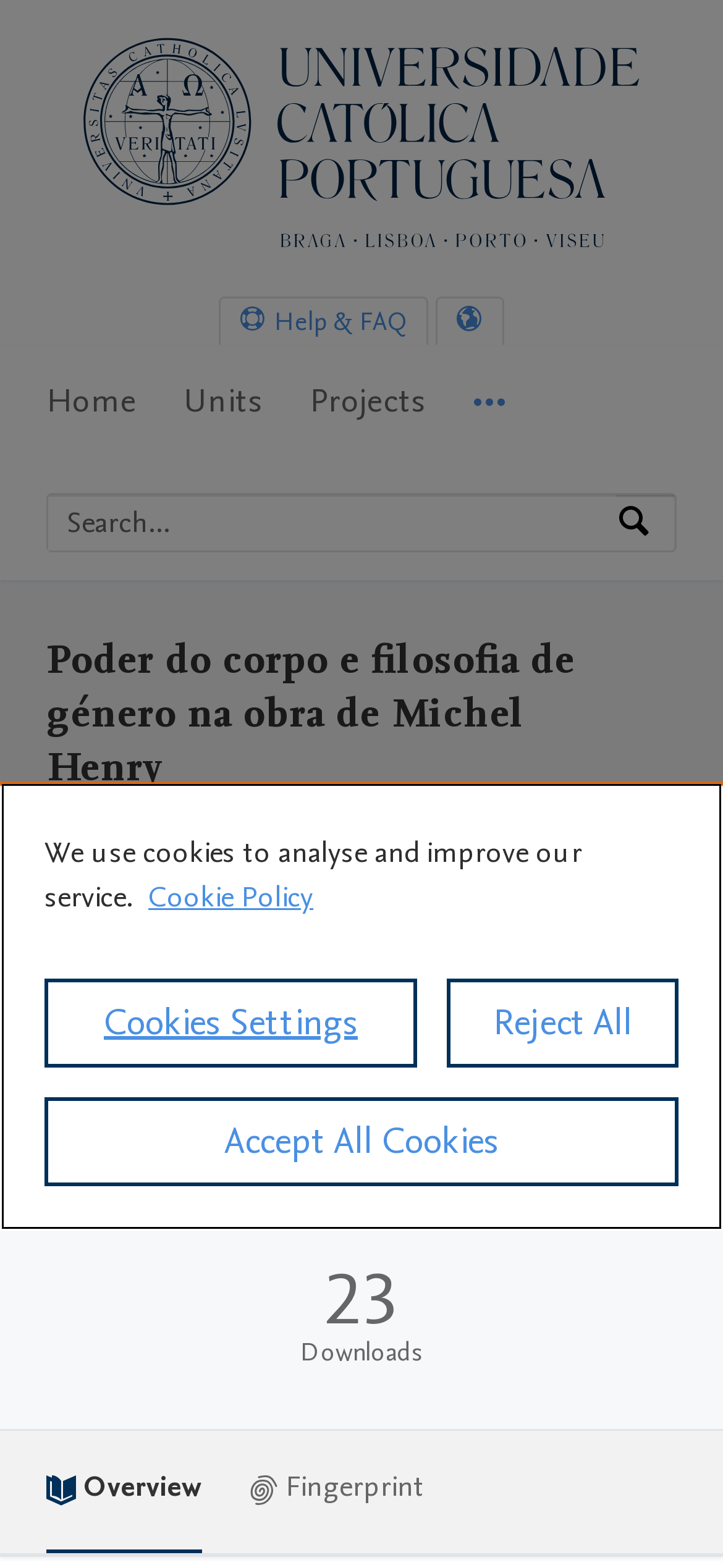Identify the bounding box coordinates for the region to click in order to carry out this instruction: "Search by expertise, name or affiliation". Provide the coordinates using four float numbers between 0 and 1, formatted as [left, top, right, bottom].

[0.067, 0.316, 0.851, 0.352]